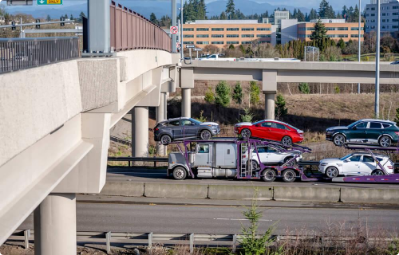Convey a rich and detailed description of the image.

The image showcases a busy highway scene featuring a multi-car transport truck loaded with vehicles. Positioned on an elevated road, the truck is transporting several cars, with a sleek silver vehicle prominently visible on the top level and a striking red car positioned just above it. The backdrop presents a modern urban landscape, with tall buildings and distant mountains visible under a clear blue sky. Below the elevated section of the road, the lower highway features additional vehicles, contributing to the dynamic atmosphere of vehicle transport and movement. This setting underscores the logistics of auto transport, showcasing how vehicles are safely moved across regions.